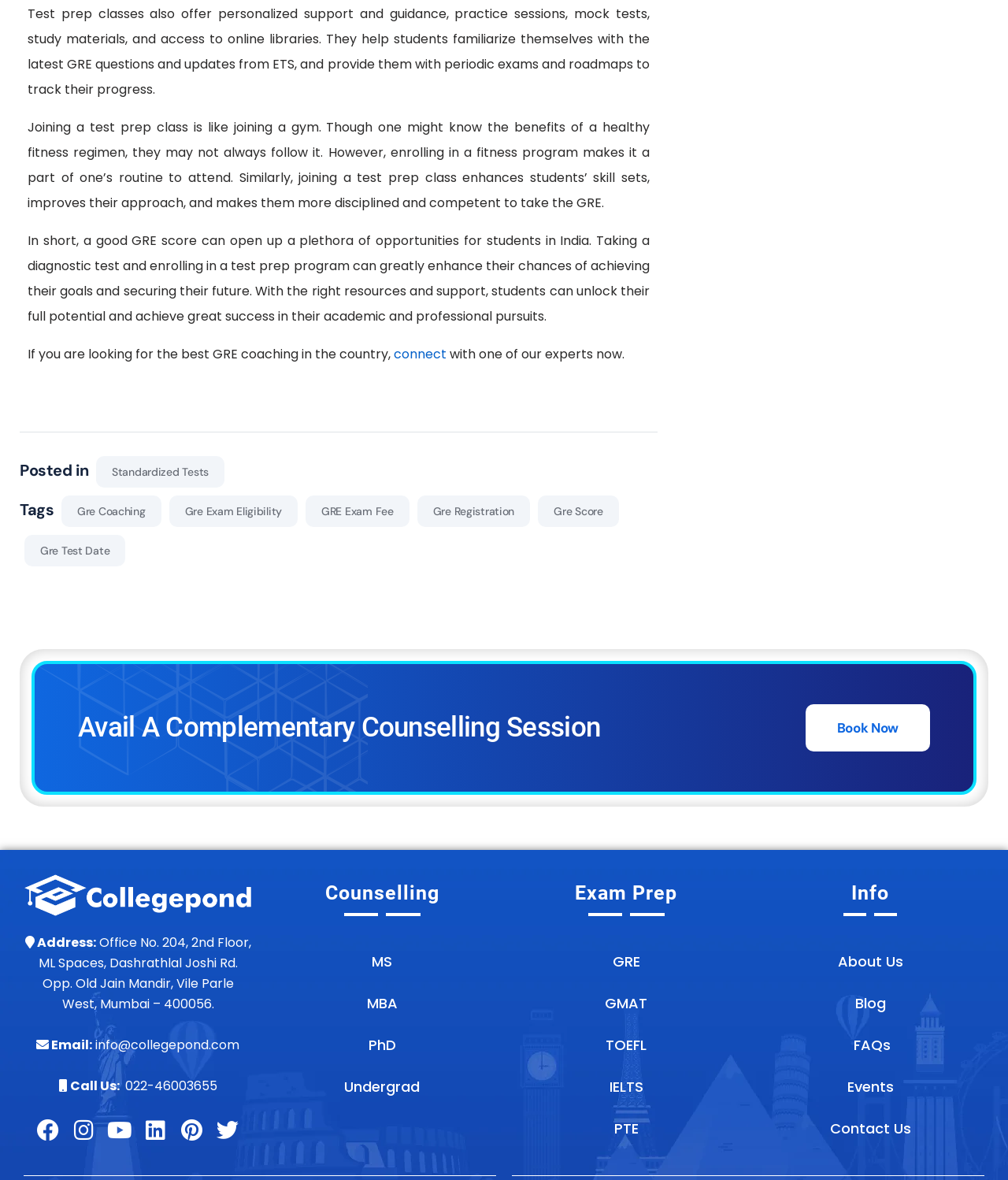What is the main topic of the webpage?
Please provide a comprehensive answer based on the details in the screenshot.

The webpage appears to be discussing the importance of GRE coaching and its benefits for students in India. The text mentions how a good GRE score can open up opportunities for students and how enrolling in a test prep program can enhance their chances of achieving their goals.